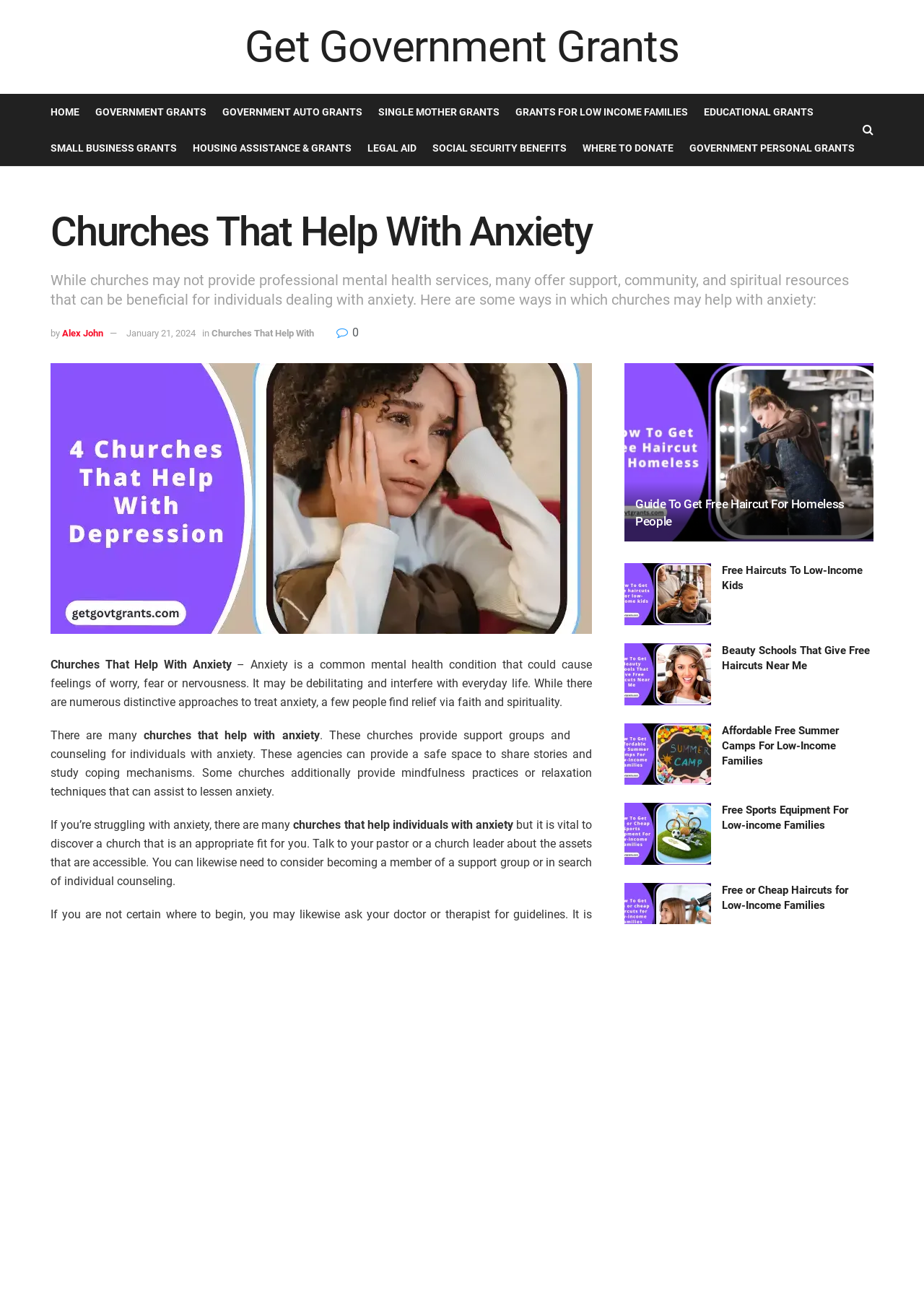What is the relation between anxiety and depression mentioned on this webpage?
Based on the screenshot, respond with a single word or phrase.

Many individuals suffer from both